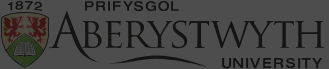Generate a detailed caption for the image.

The image features the official logo of Aberystwyth University, which has been a prominent institution since its establishment in 1872. The logo showcases the Welsh text "PRIFYSGOL ABERYSTWYTH," accompanied by a stylized representation that includes symbols such as a shield and book icon, reflecting the university's academic heritage. The design is both modern and traditional, emphasizing the university's commitment to education while honoring its long-standing history. This logo appears prominently on the university's website, serving as a key identifier for the institution.